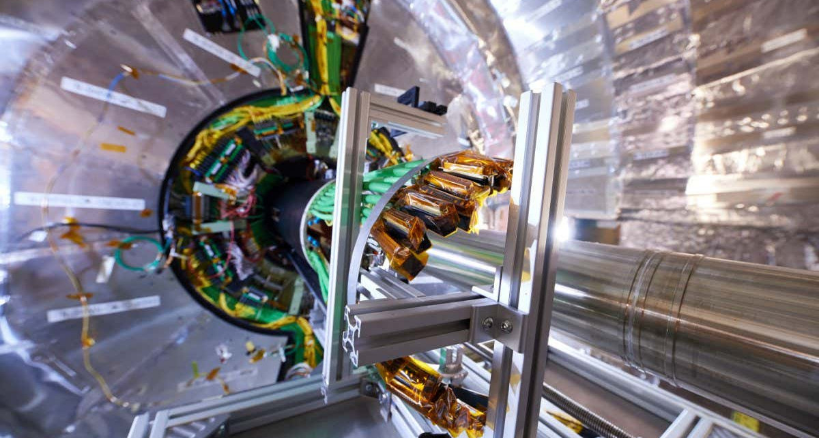What is the likely function of the green curved mechanism?
Using the details from the image, give an elaborate explanation to answer the question.

The green curved mechanism is likely part of the advanced detection or analysis system, which is used to detect and analyze particles in the accelerator.